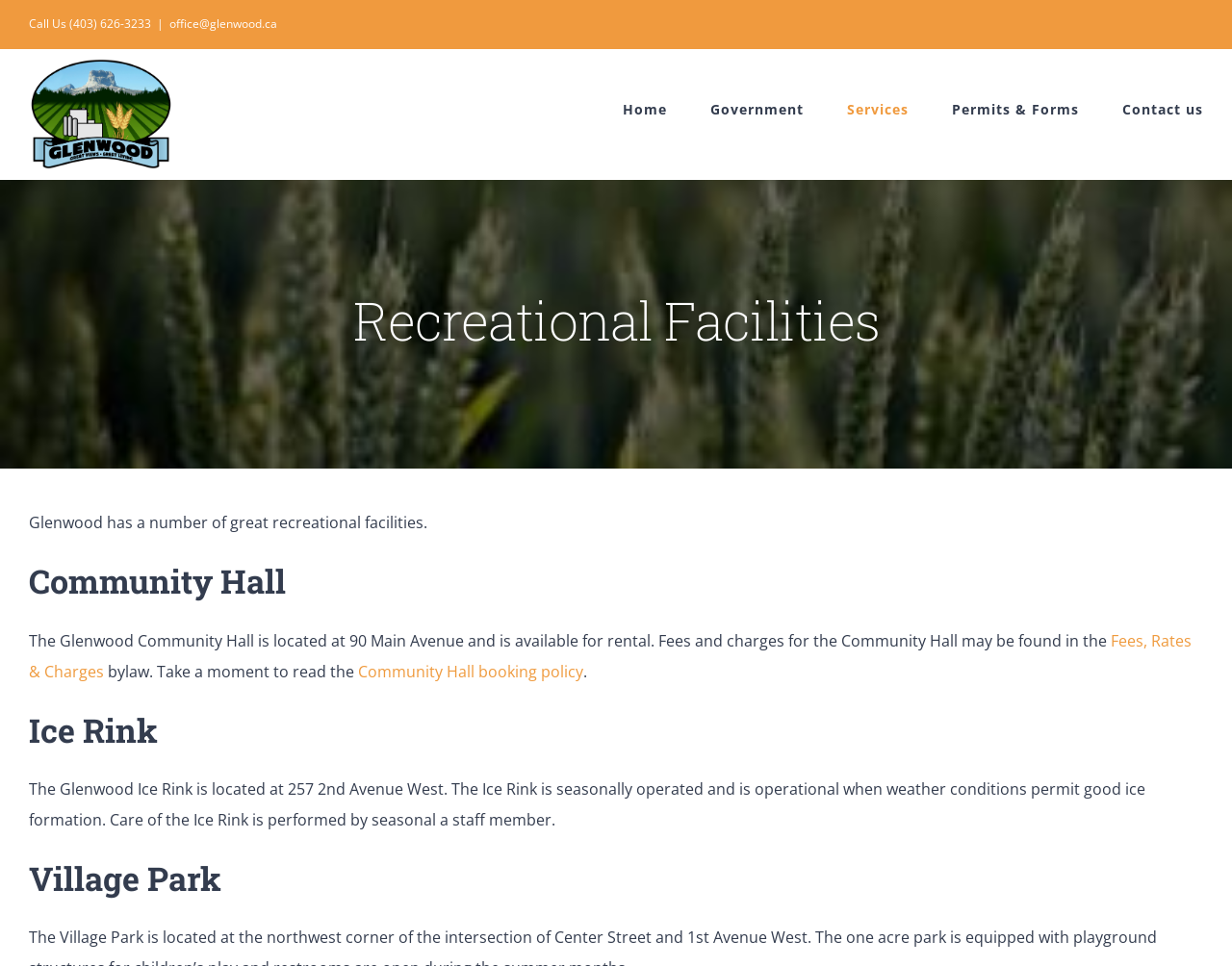Write a detailed summary of the webpage, including text, images, and layout.

The webpage is about the recreational facilities in the Village of Glenwood. At the top left corner, there is a logo of the Village of Glenwood, accompanied by a phone number and an email address. Below the logo, there is a main menu with links to different sections of the website, including Home, Government, Services, Permits & Forms, and Contact us.

The main content of the webpage is divided into three sections, each with a heading. The first section is about the Community Hall, which is located at 90 Main Avenue and is available for rental. The fees and charges for the Community Hall can be found in the bylaw, and there is a link to the Community Hall booking policy.

The second section is about the Ice Rink, which is located at 257 2nd Avenue West. The Ice Rink is seasonally operated and is only open when weather conditions permit good ice formation. The care of the Ice Rink is performed by a seasonal staff member.

The third section is about the Village Park, but there is no additional information provided about it. Throughout the webpage, there are several links to other pages, including the Fees, Rates & Charges page and the Community Hall booking policy page.